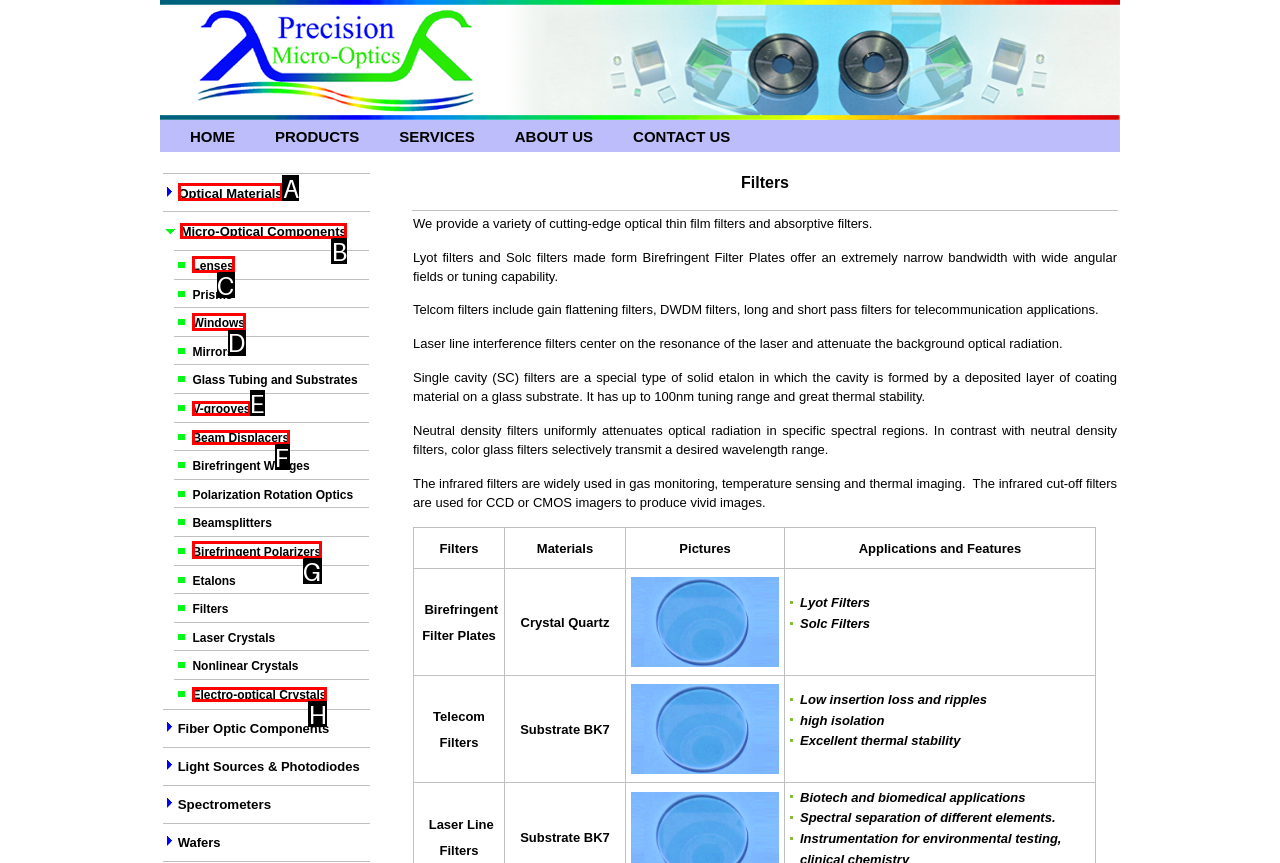From the given options, indicate the letter that corresponds to the action needed to complete this task: Explore Lenses. Respond with only the letter.

C